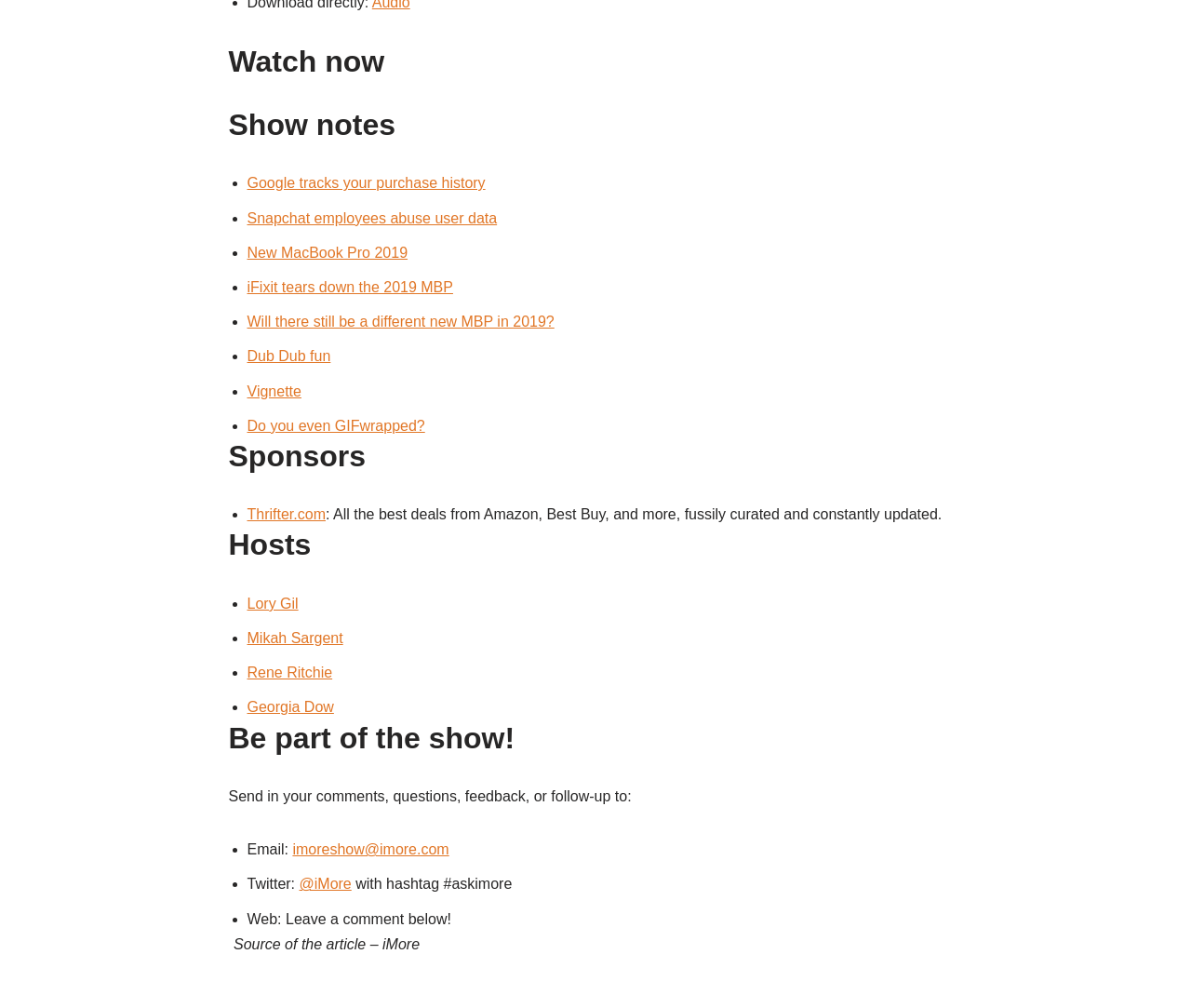What is the hashtag to use when tweeting about the show?
Answer with a single word or phrase by referring to the visual content.

#askimore